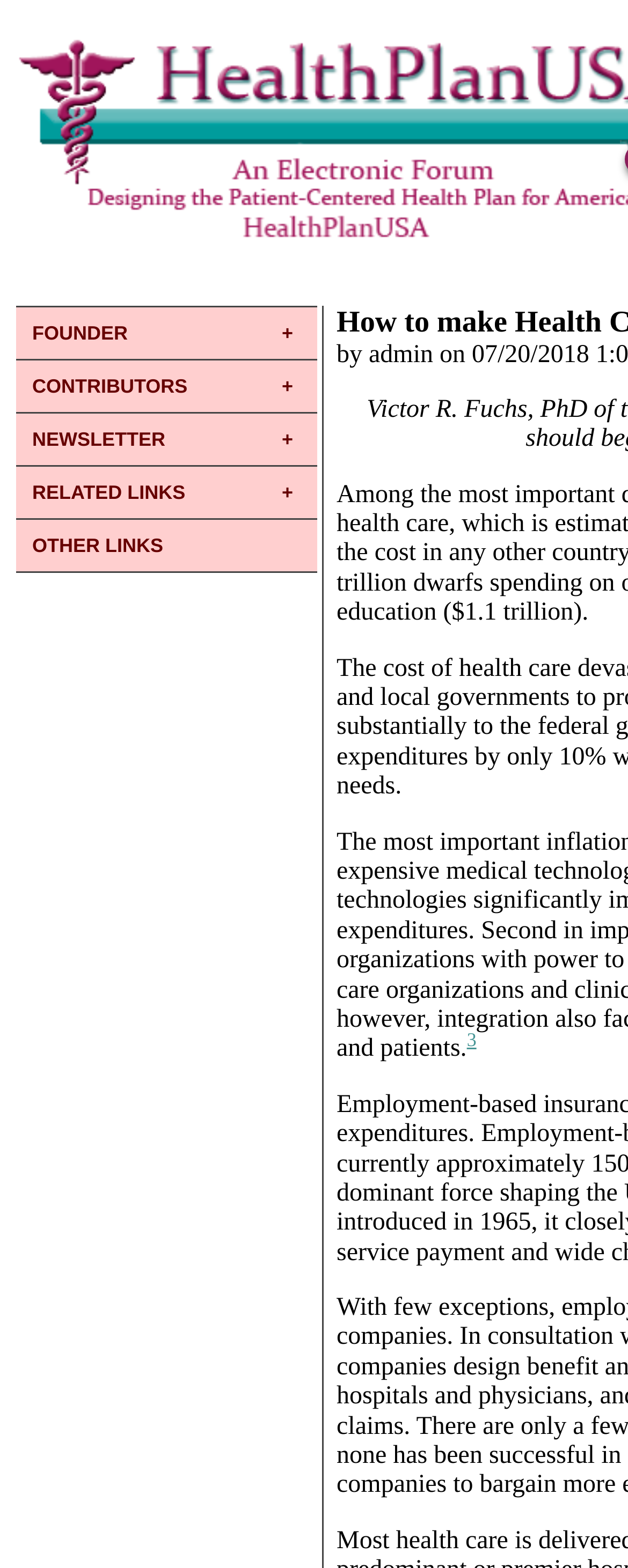Locate and provide the bounding box coordinates for the HTML element that matches this description: "OTHER LINKS".

[0.026, 0.332, 0.505, 0.364]